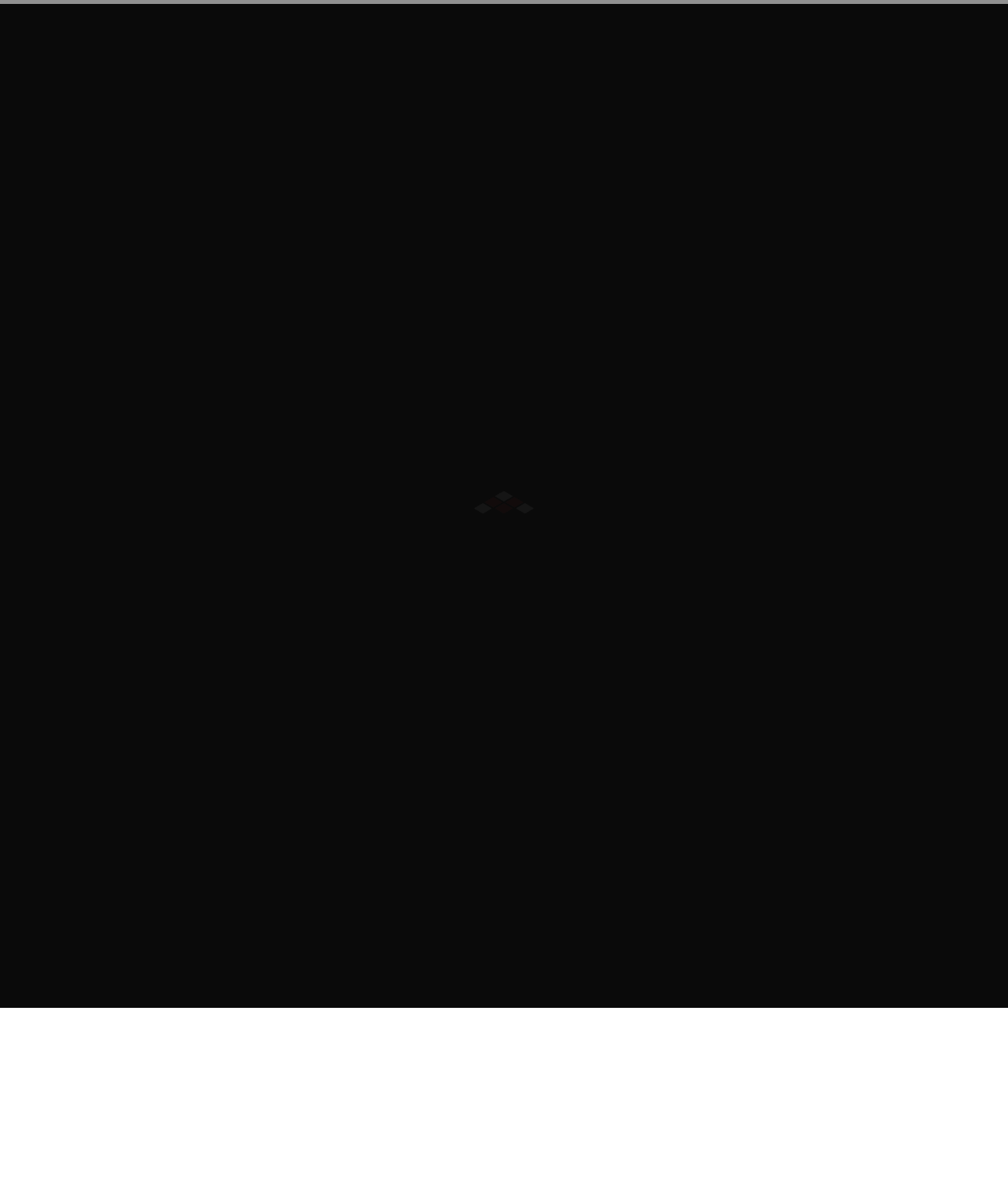Determine the bounding box coordinates for the clickable element required to fulfill the instruction: "Contact us". Provide the coordinates as four float numbers between 0 and 1, i.e., [left, top, right, bottom].

[0.062, 0.877, 0.108, 0.891]